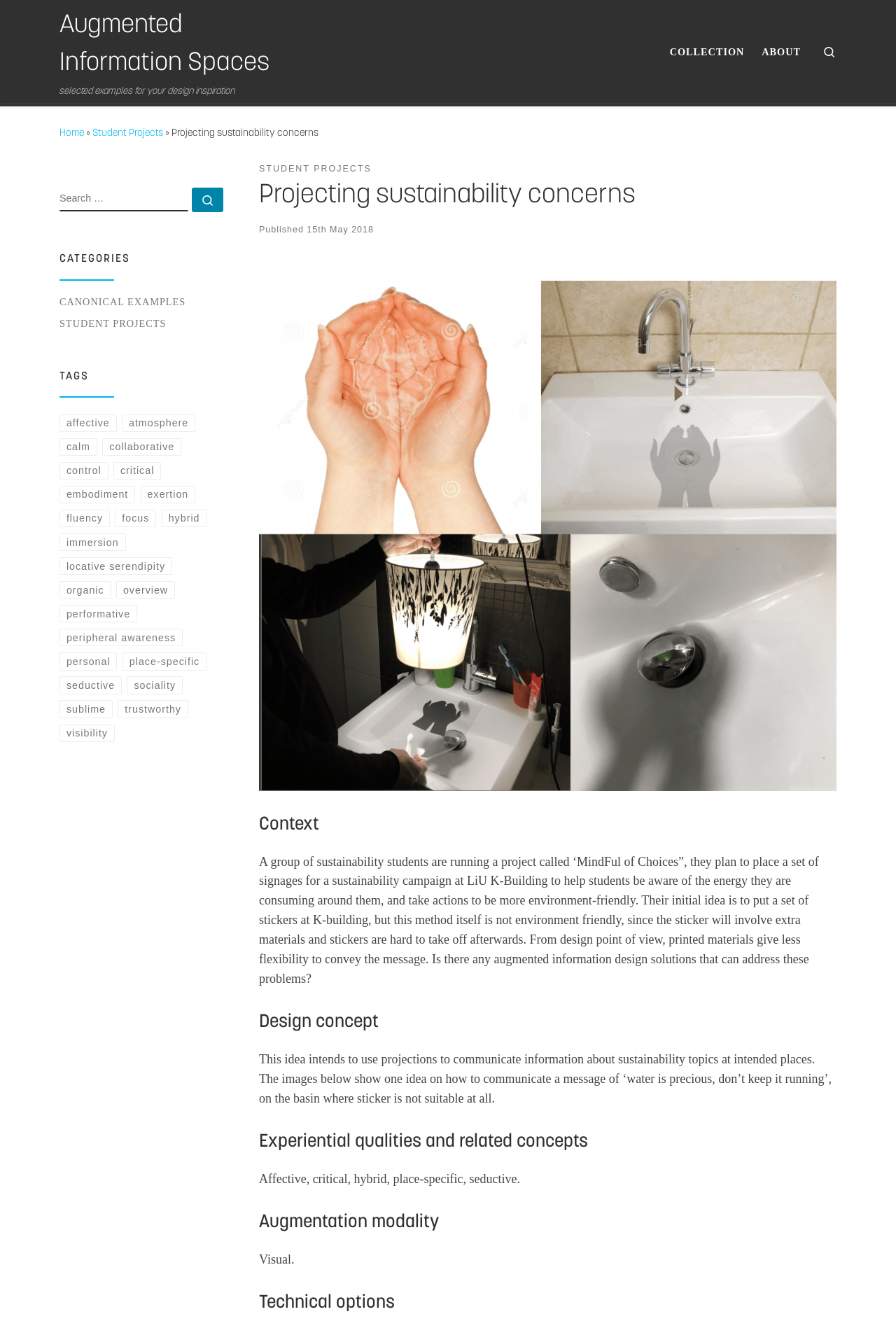Using the element description: "15th May 2018", determine the bounding box coordinates. The coordinates should be in the format [left, top, right, bottom], with values between 0 and 1.

[0.342, 0.17, 0.417, 0.178]